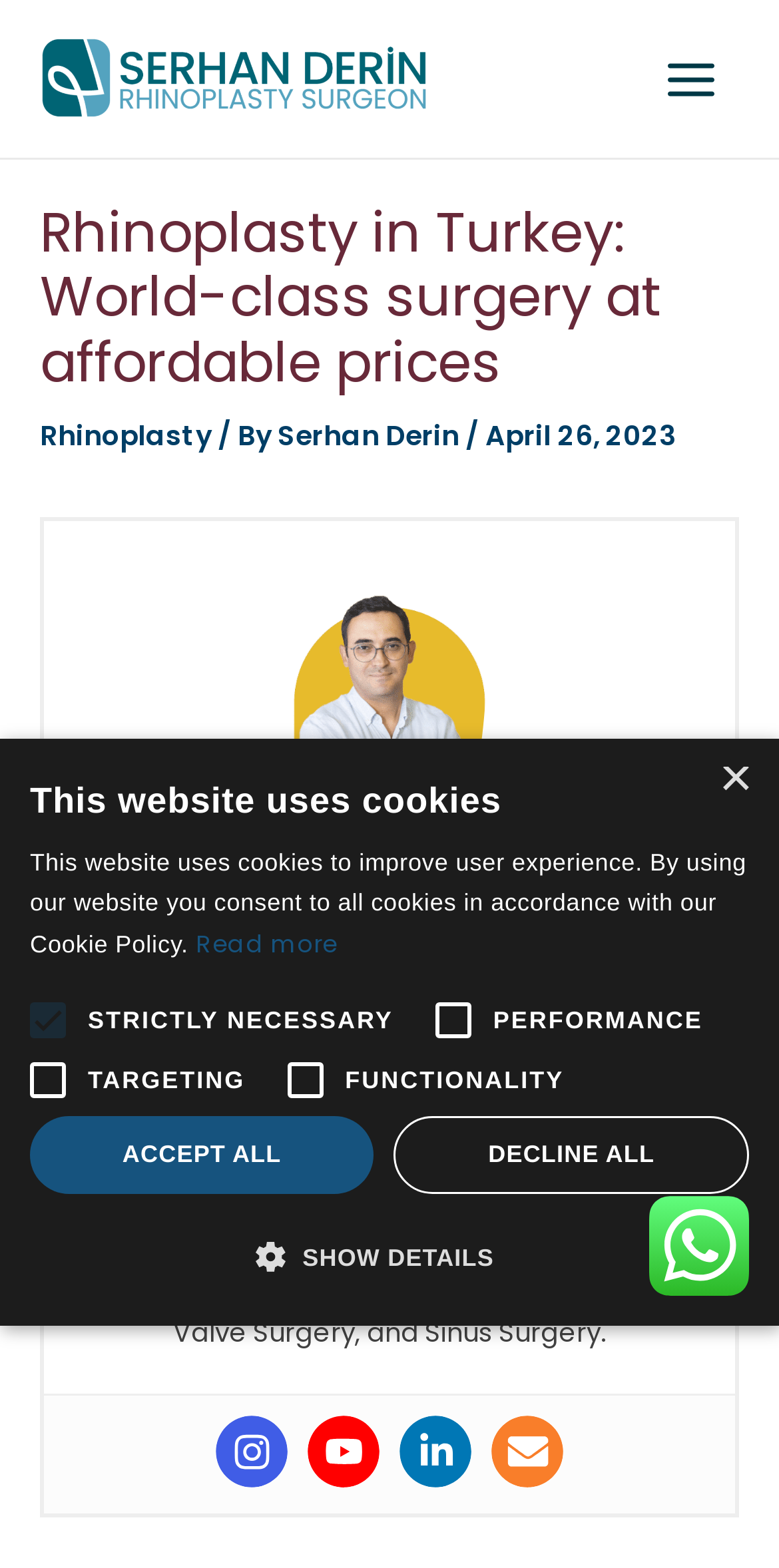Identify the coordinates of the bounding box for the element that must be clicked to accomplish the instruction: "Click the main menu button".

[0.824, 0.019, 0.949, 0.081]